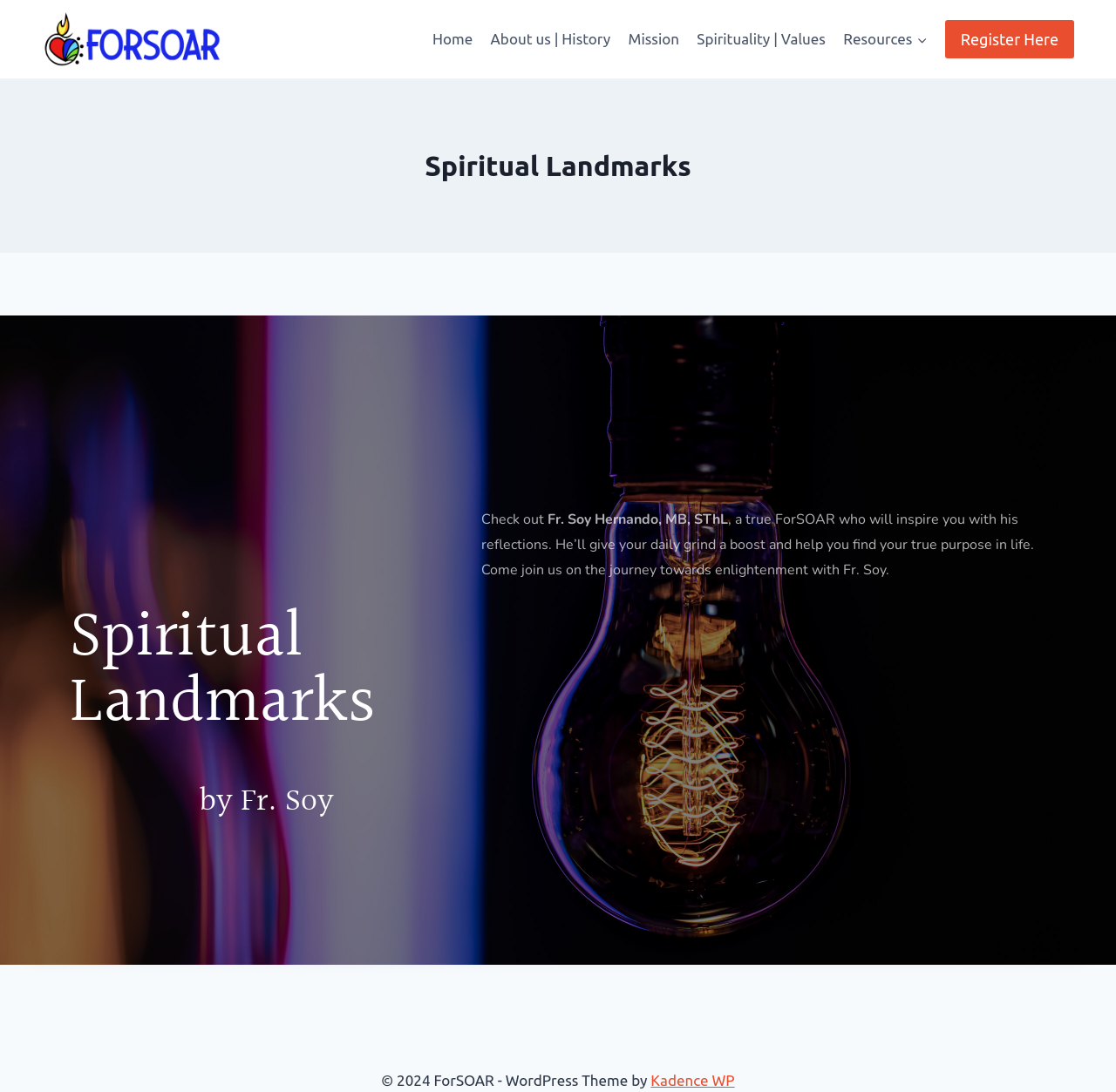Determine the bounding box coordinates of the clickable region to follow the instruction: "Register Here".

[0.847, 0.019, 0.962, 0.053]